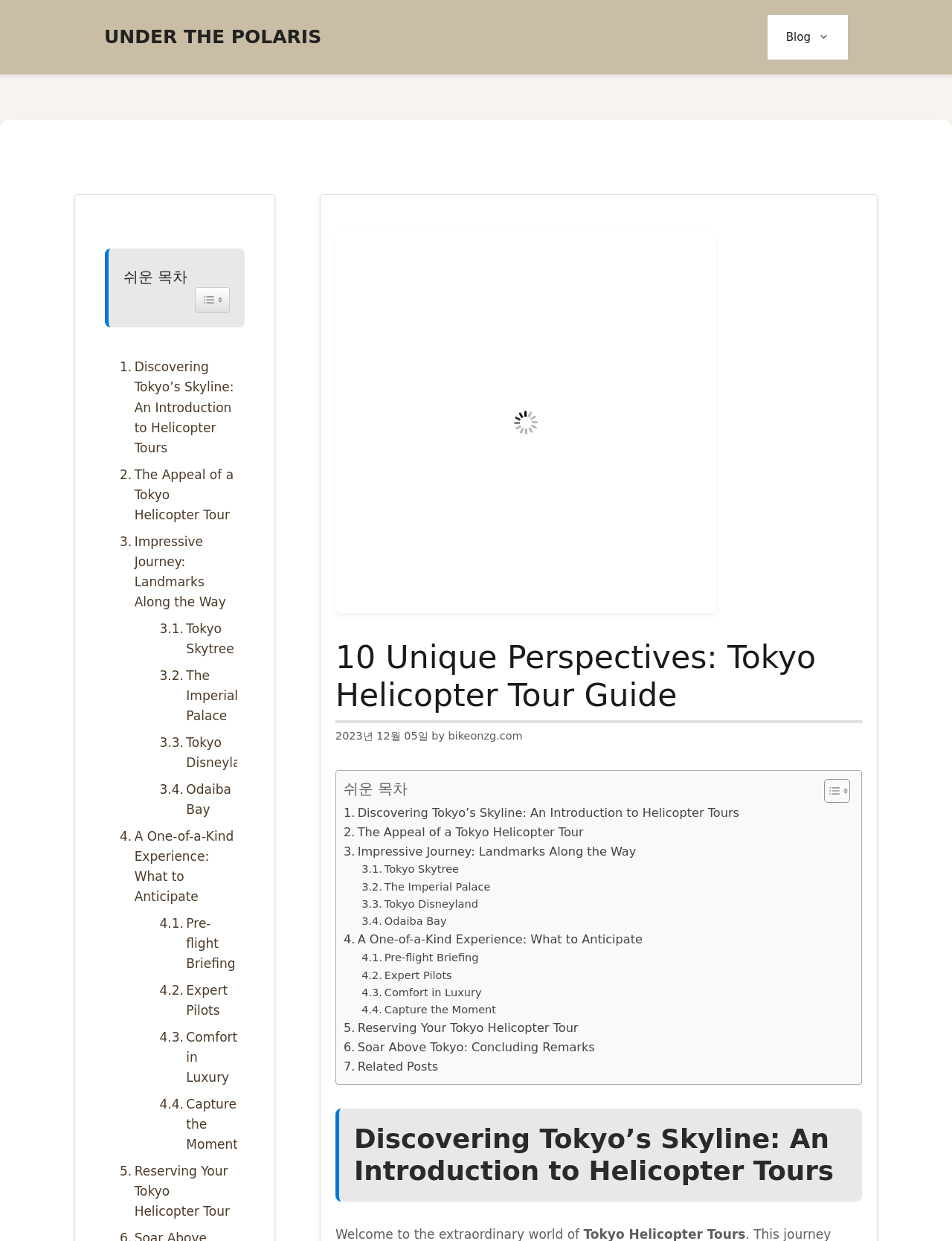Create a detailed summary of the webpage's content and design.

This webpage is a guide to a Tokyo Helicopter Tour, offering unique perspectives on Japan's vibrant capital. At the top, there is a banner with a link to "UNDER THE POLARIS" and a navigation menu with a link to "Blog". Below the navigation menu, there is a large image with the title "Experience Unforgettable Skies: The Ultimate Tokyo Helicopter Tour Guide".

The main content of the webpage is divided into sections, each with a heading and a series of links. The first section is an introduction to helicopter tours, followed by sections on the appeal of a Tokyo helicopter tour, landmarks along the way, and what to anticipate from the experience. Each section has multiple links to specific topics, such as Tokyo Skytree, the Imperial Palace, and Tokyo Disneyland.

On the left side of the webpage, there is a table of contents with links to each section, allowing users to easily navigate the guide. There are also multiple images throughout the webpage, including icons for toggling the table of contents.

At the bottom of the webpage, there are additional links to related posts and a concluding remarks section. Overall, the webpage provides a comprehensive guide to a Tokyo helicopter tour, with detailed information on what to expect and how to reserve a tour.